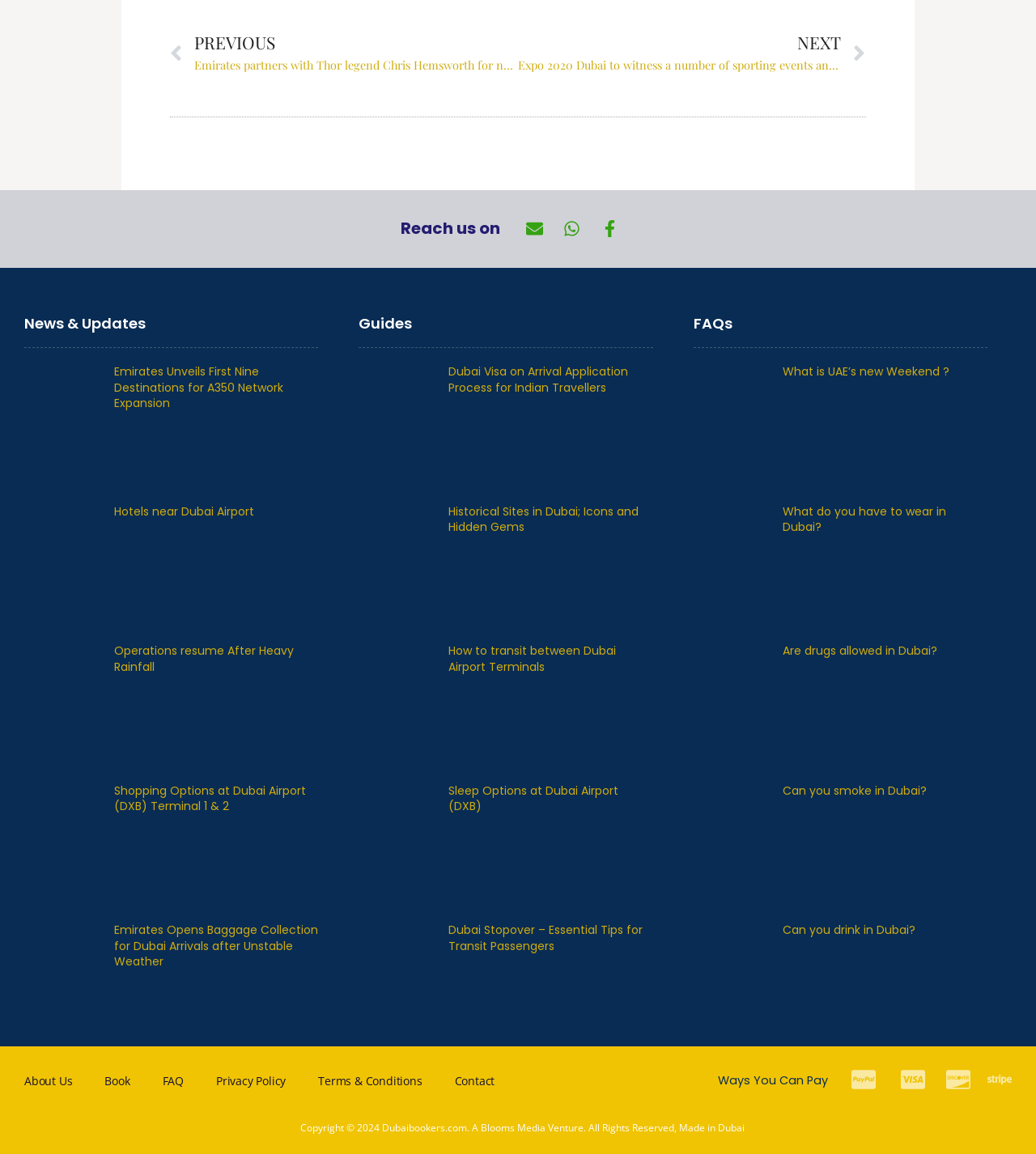Please indicate the bounding box coordinates for the clickable area to complete the following task: "Contact us through the 'Envelope' link". The coordinates should be specified as four float numbers between 0 and 1, i.e., [left, top, right, bottom].

[0.498, 0.182, 0.534, 0.215]